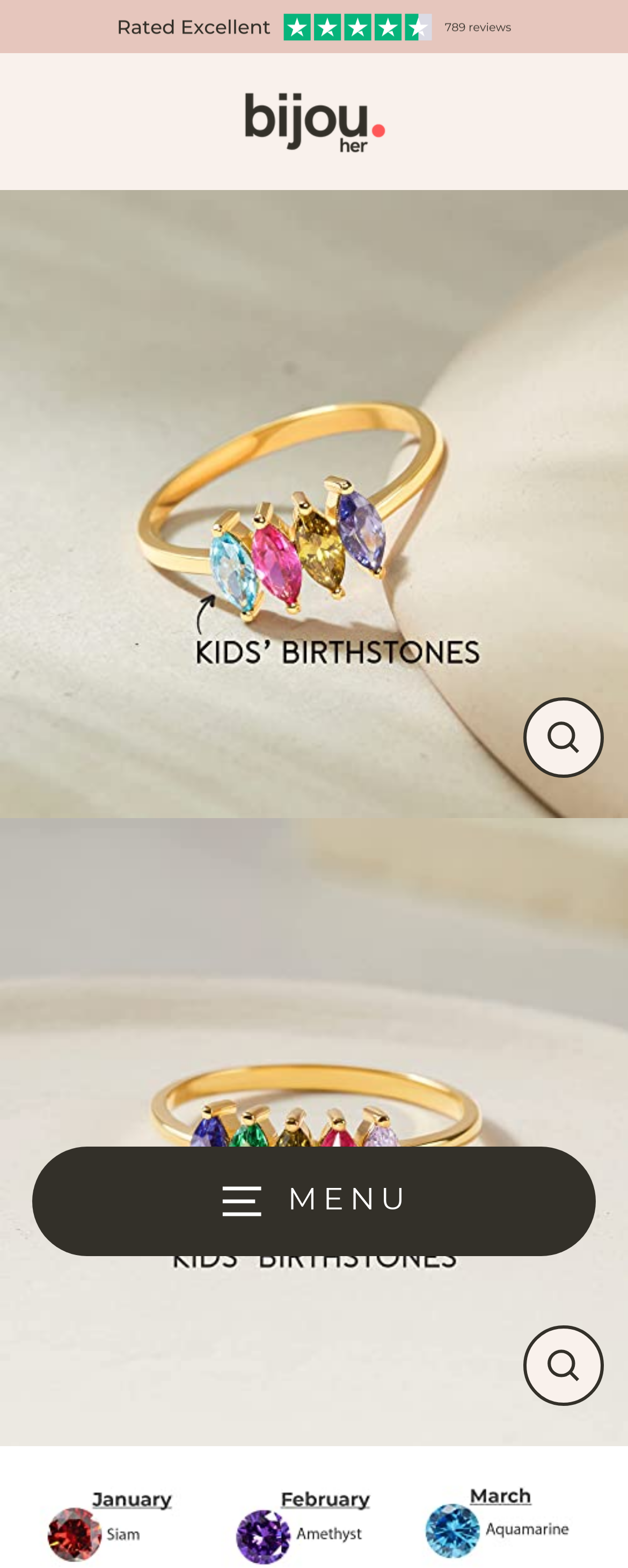Use the details in the image to answer the question thoroughly: 
How many birthstones can be added?

The description mentions that the ring can hold up to 6 birthstones, making it a customizable and personalized gift.